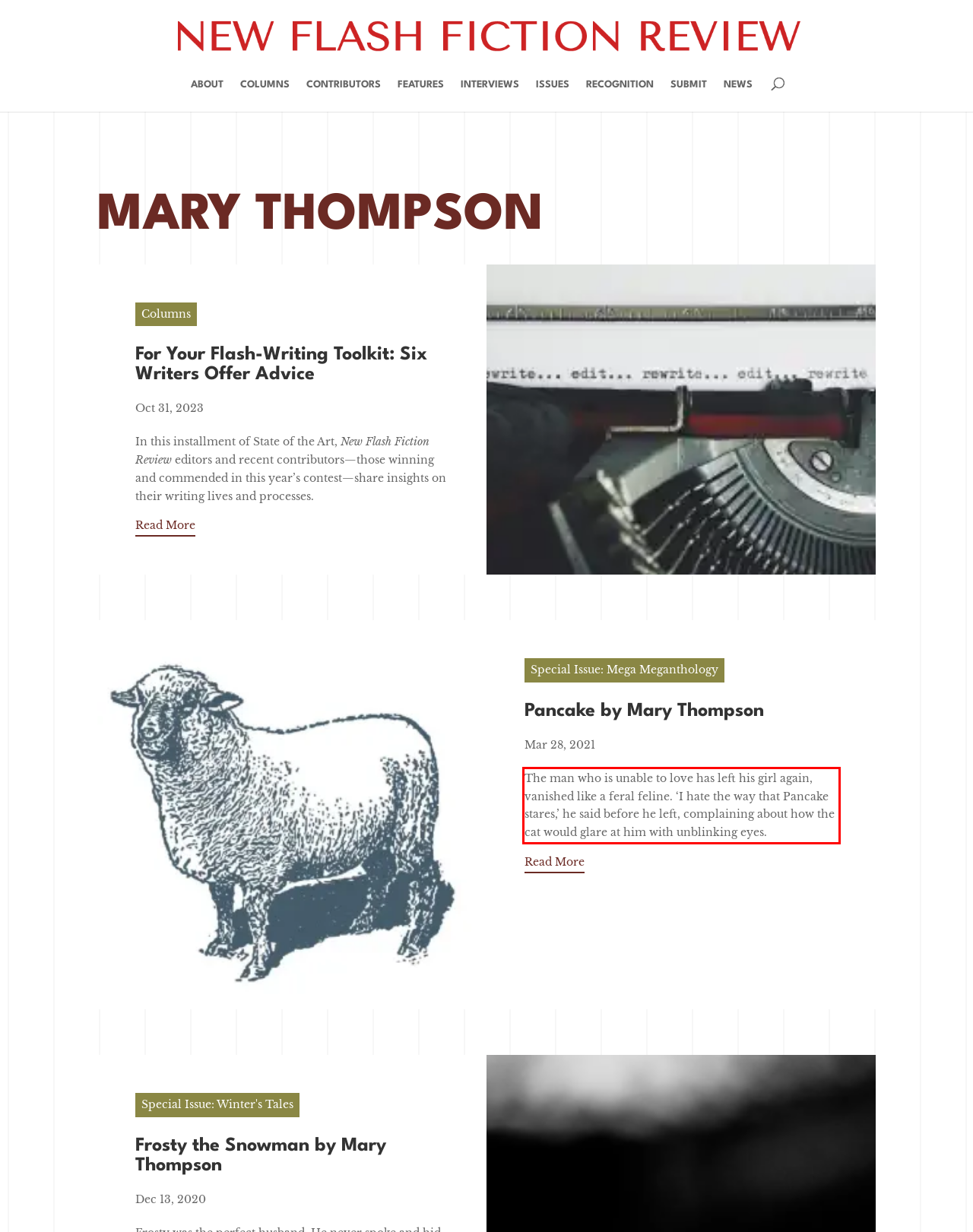Given a screenshot of a webpage, identify the red bounding box and perform OCR to recognize the text within that box.

The man who is unable to love has left his girl again, vanished like a feral feline. ‘I hate the way that Pancake stares,’ he said before he left, complaining about how the cat would glare at him with unblinking eyes.